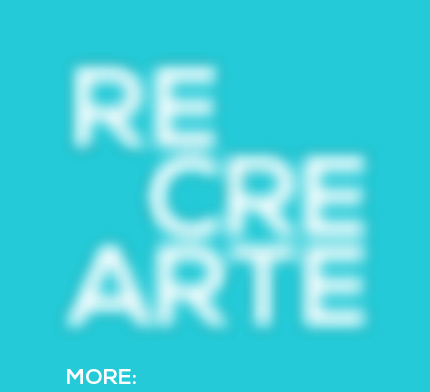What is the purpose of the 'MORE:' text?
Look at the image and answer the question with a single word or phrase.

To suggest additional information